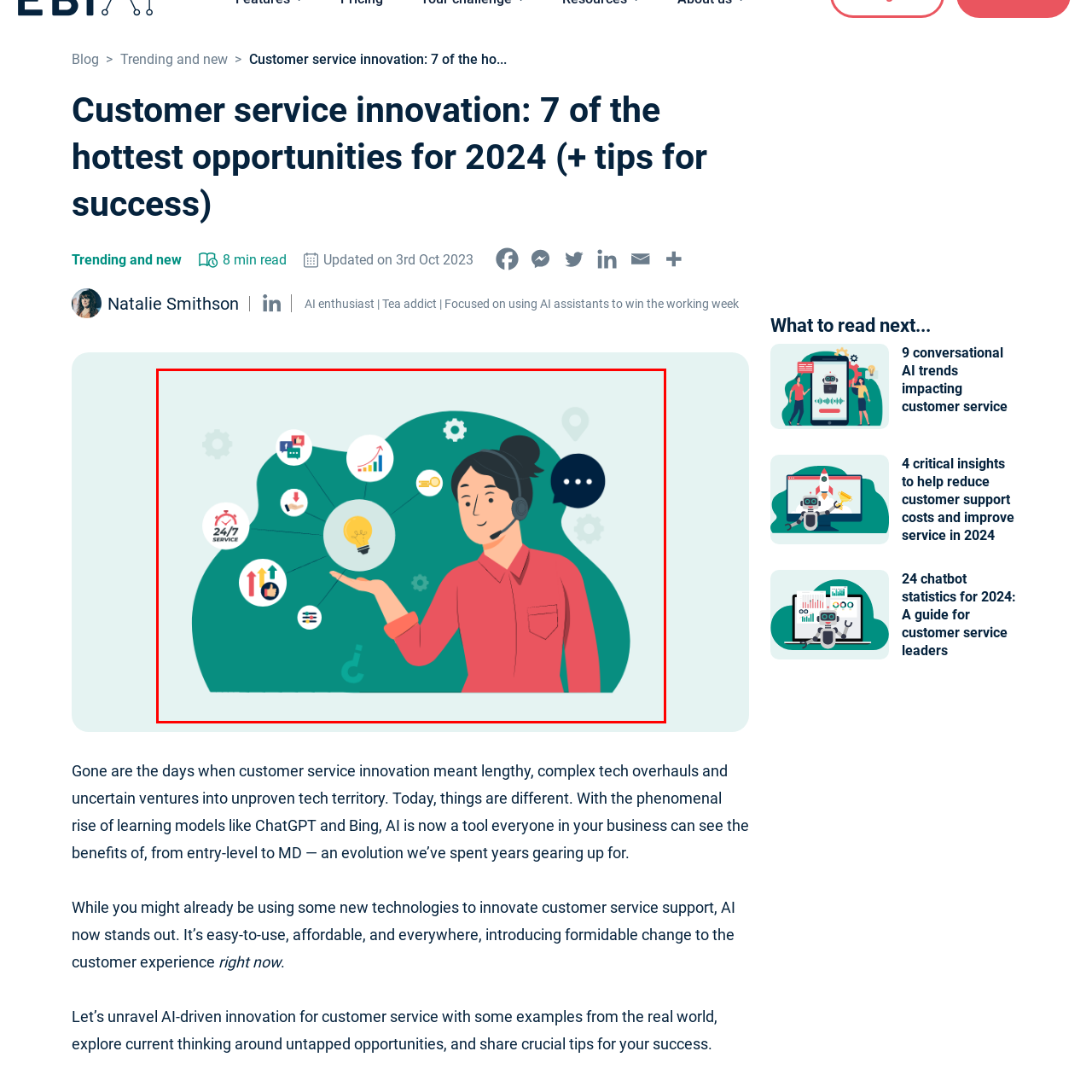What does the light bulb icon represent?
Please analyze the image within the red bounding box and respond with a detailed answer to the question.

The light bulb icon at the center of the image represents ideas and innovation, highlighting the importance of creative thinking in modern customer service.